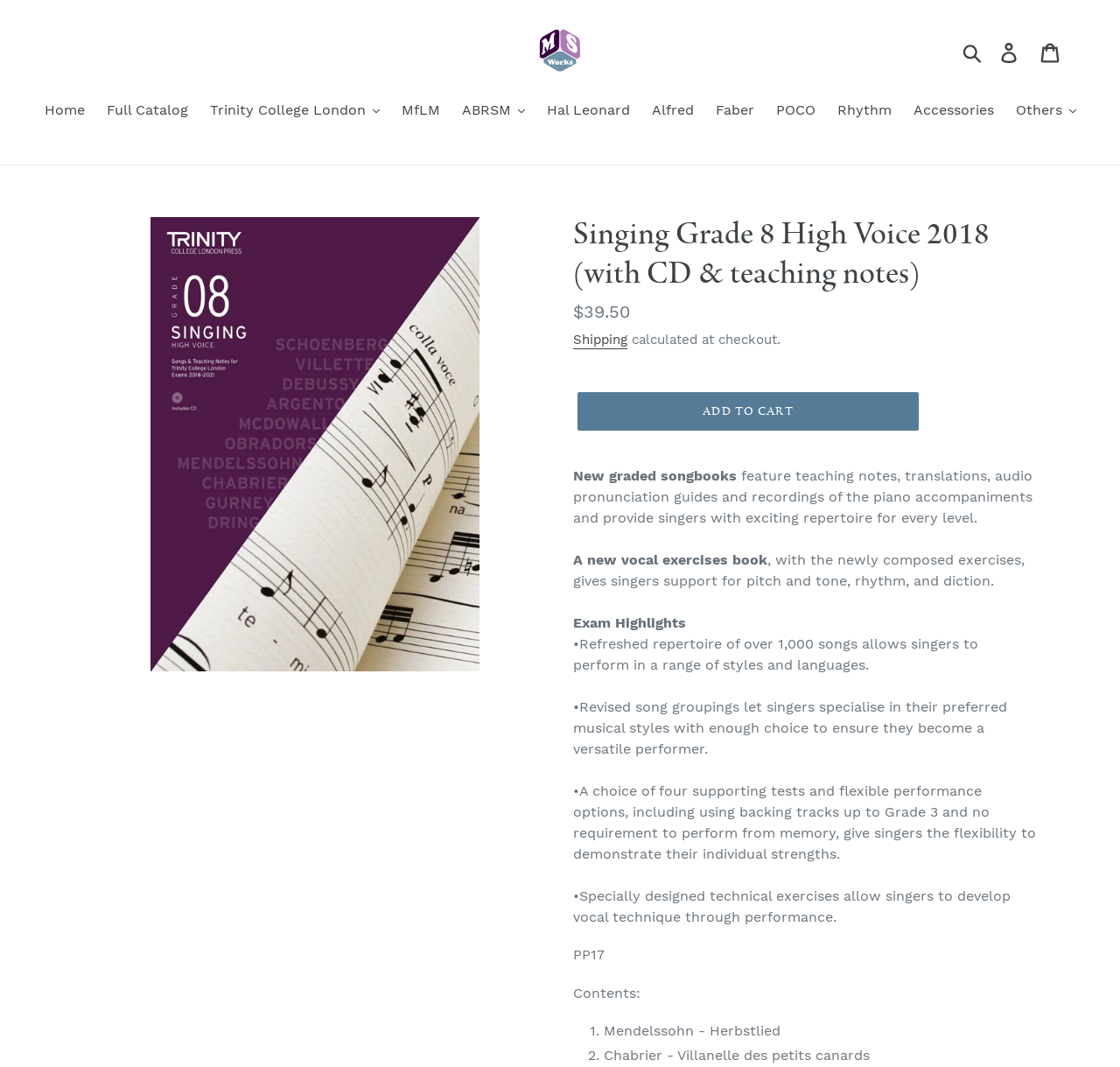How much does the product cost?
Please respond to the question with a detailed and well-explained answer.

I found the product price by looking at the description list detail element on the webpage, which says '$39.50'. This is likely the regular price of the product.